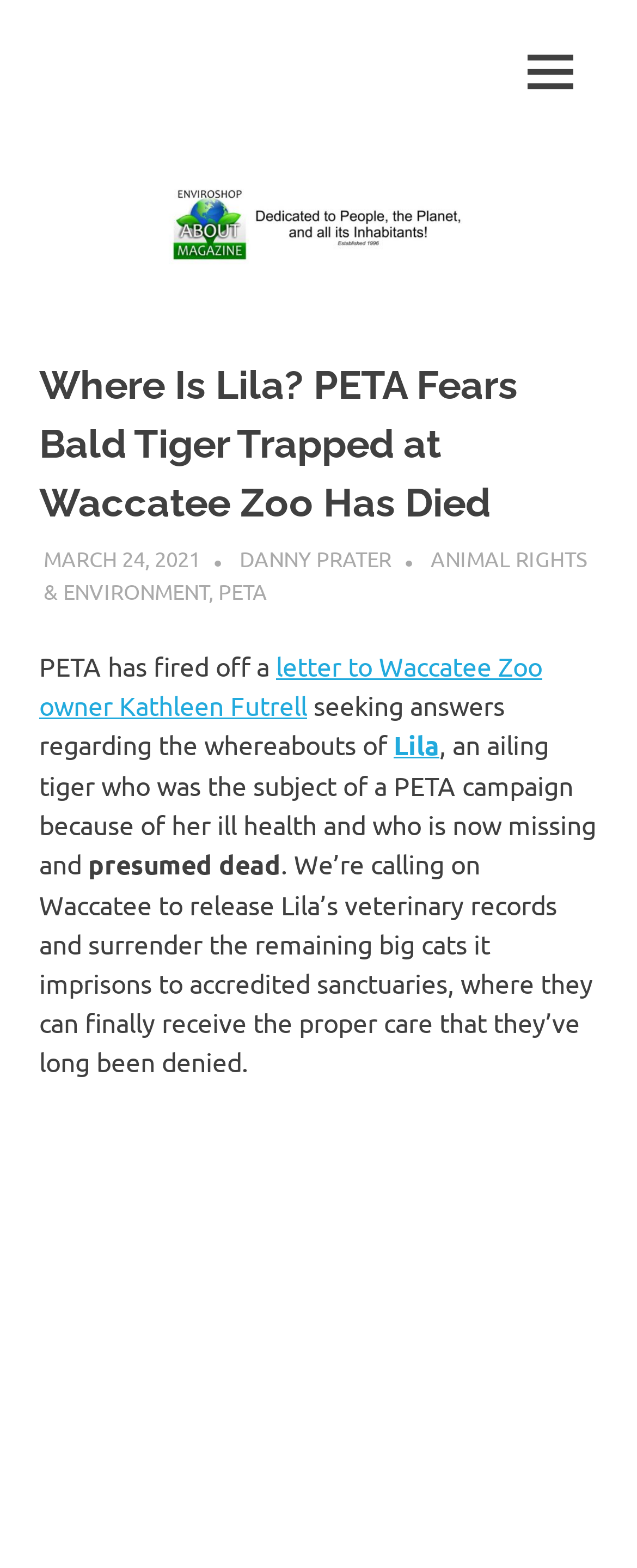Provide a thorough summary of the webpage.

The webpage appears to be an article from Enviroshop – About Magazine, with a focus on animal rights and the environment. At the top left, there is a logo image of Enviroshop – About Magazine, accompanied by a static text describing the magazine's mission. Below the logo, there is a menu button labeled "MENU" on the top right.

The main content of the article is divided into sections. The title "Where Is Lila? PETA Fears Bald Tiger Trapped at Waccatee Zoo Has Died" is prominently displayed, followed by a link to the date "MARCH 24, 2021" and the author's name "DANNY PRATER". The article's categories, "ANIMAL RIGHTS & ENVIRONMENT" and "PETA", are listed below the title.

The article's body text begins with a static text describing PETA's actions regarding a letter to Waccatee Zoo owner Kathleen Futrell. The text is interspersed with links to relevant information, such as the letter and the name "Lila", which refers to an ailing tiger. The text describes the tiger's situation and PETA's demands for the zoo to release veterinary records and surrender the remaining big cats to accredited sanctuaries.

Below the article's body text, there is an image of a tiger, presumably Lila, which takes up most of the width of the page.